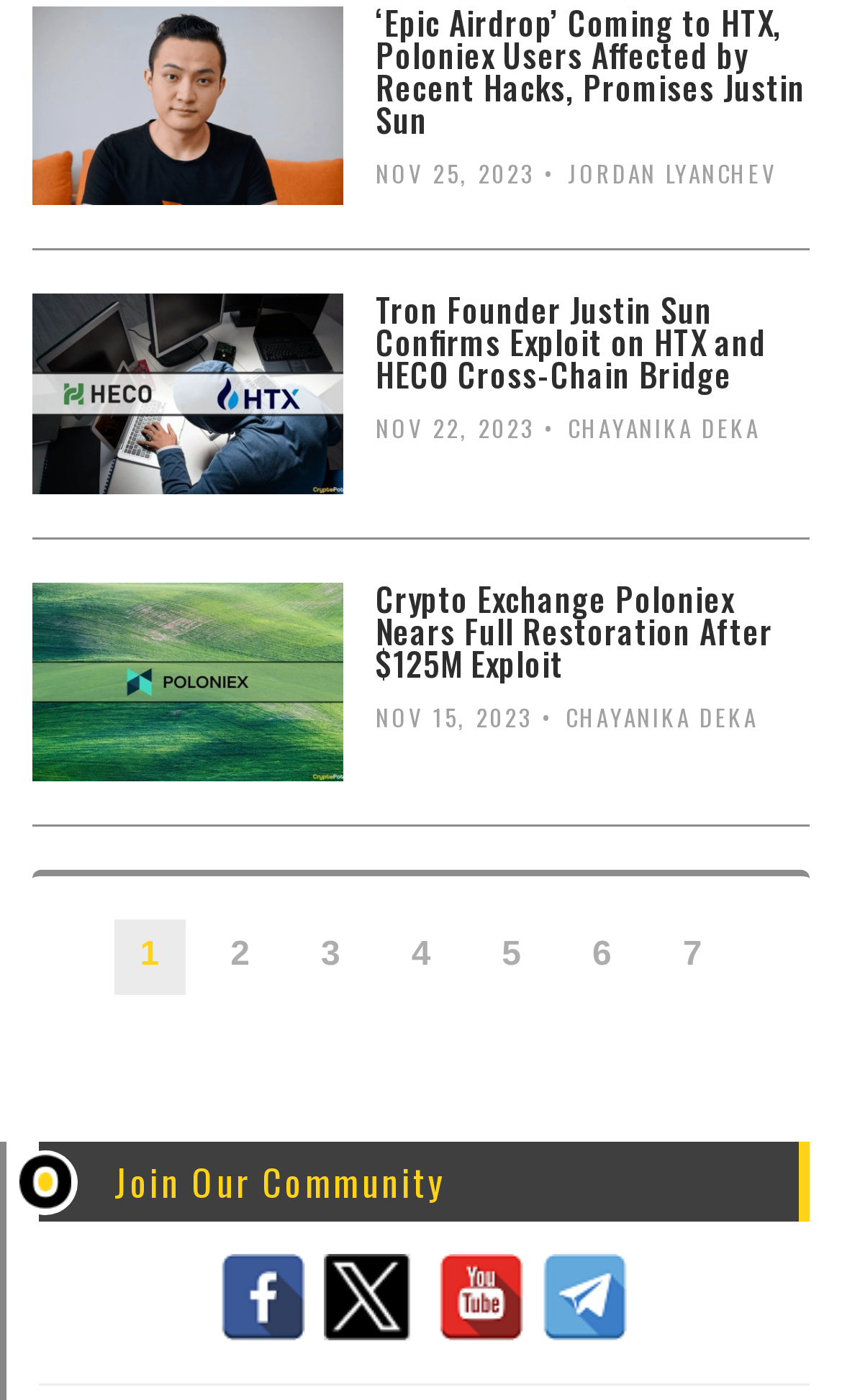Pinpoint the bounding box coordinates of the area that should be clicked to complete the following instruction: "Click on the link to page 2". The coordinates must be given as four float numbers between 0 and 1, i.e., [left, top, right, bottom].

[0.243, 0.657, 0.327, 0.711]